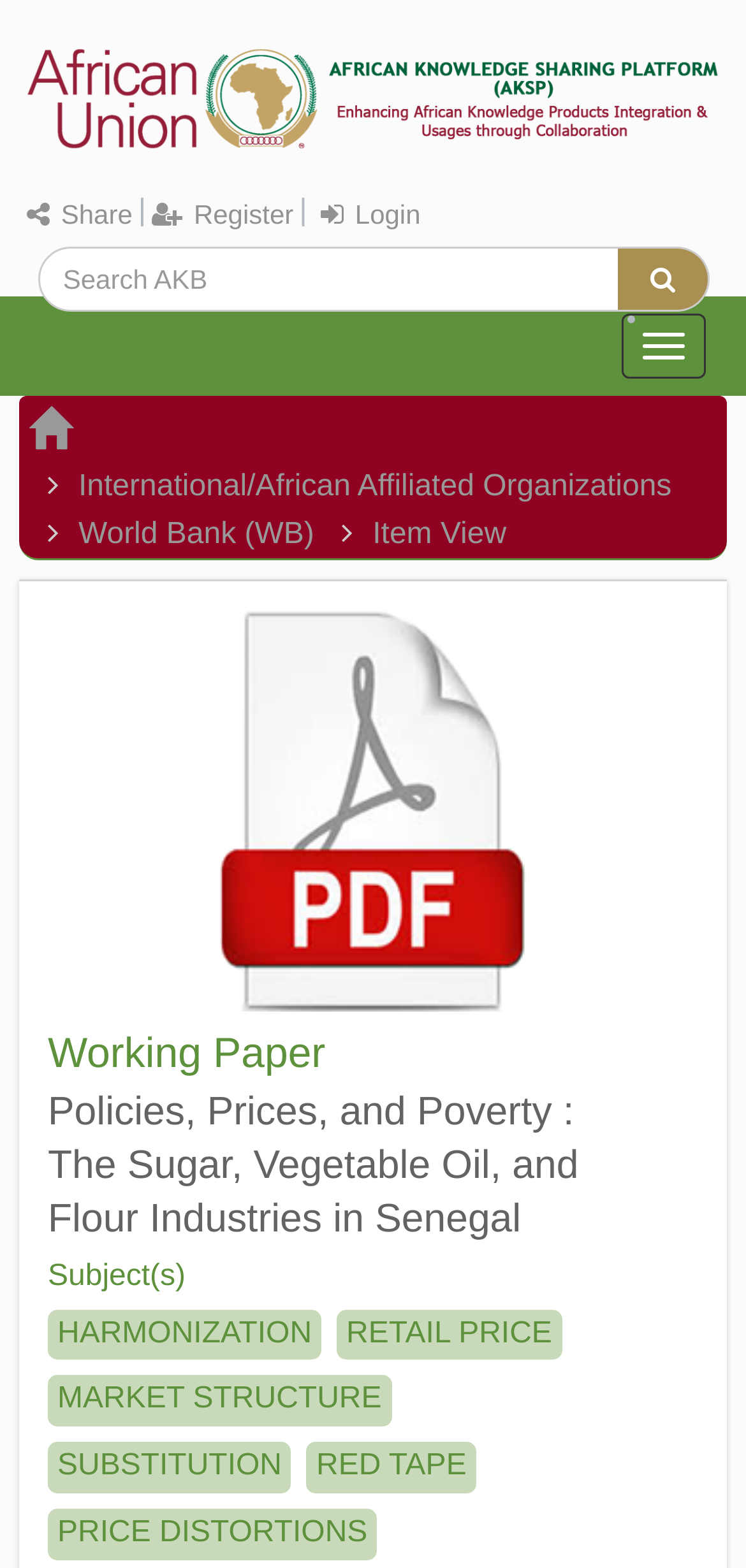Locate the bounding box coordinates of the area that needs to be clicked to fulfill the following instruction: "Subscribe to the newsletter". The coordinates should be in the format of four float numbers between 0 and 1, namely [left, top, right, bottom].

None